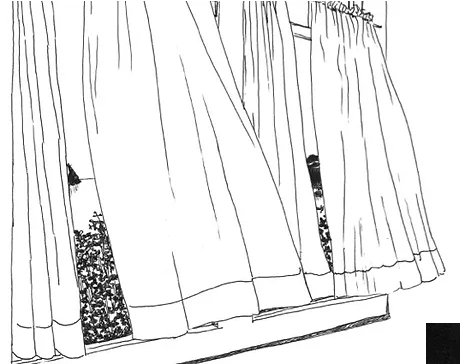Give a short answer to this question using one word or a phrase:
What is the atmosphere evoked by the illustration?

tranquility